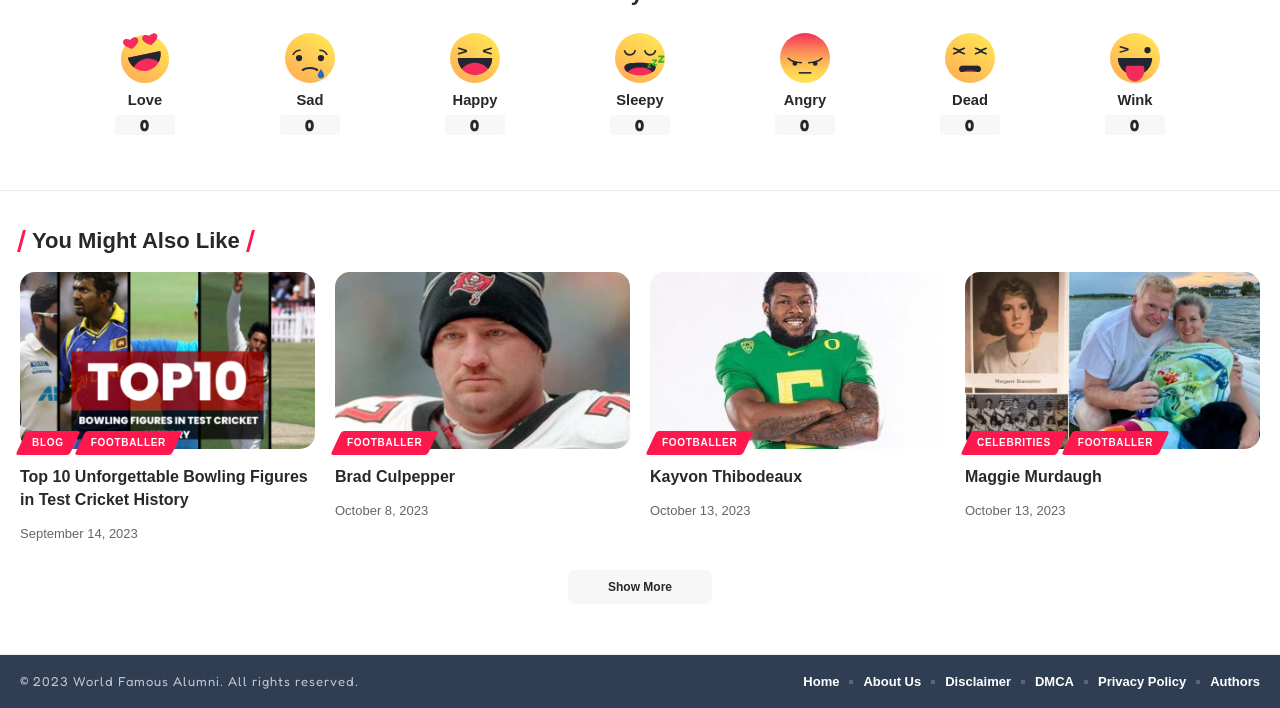Please give a concise answer to this question using a single word or phrase: 
How many emotions are listed?

8